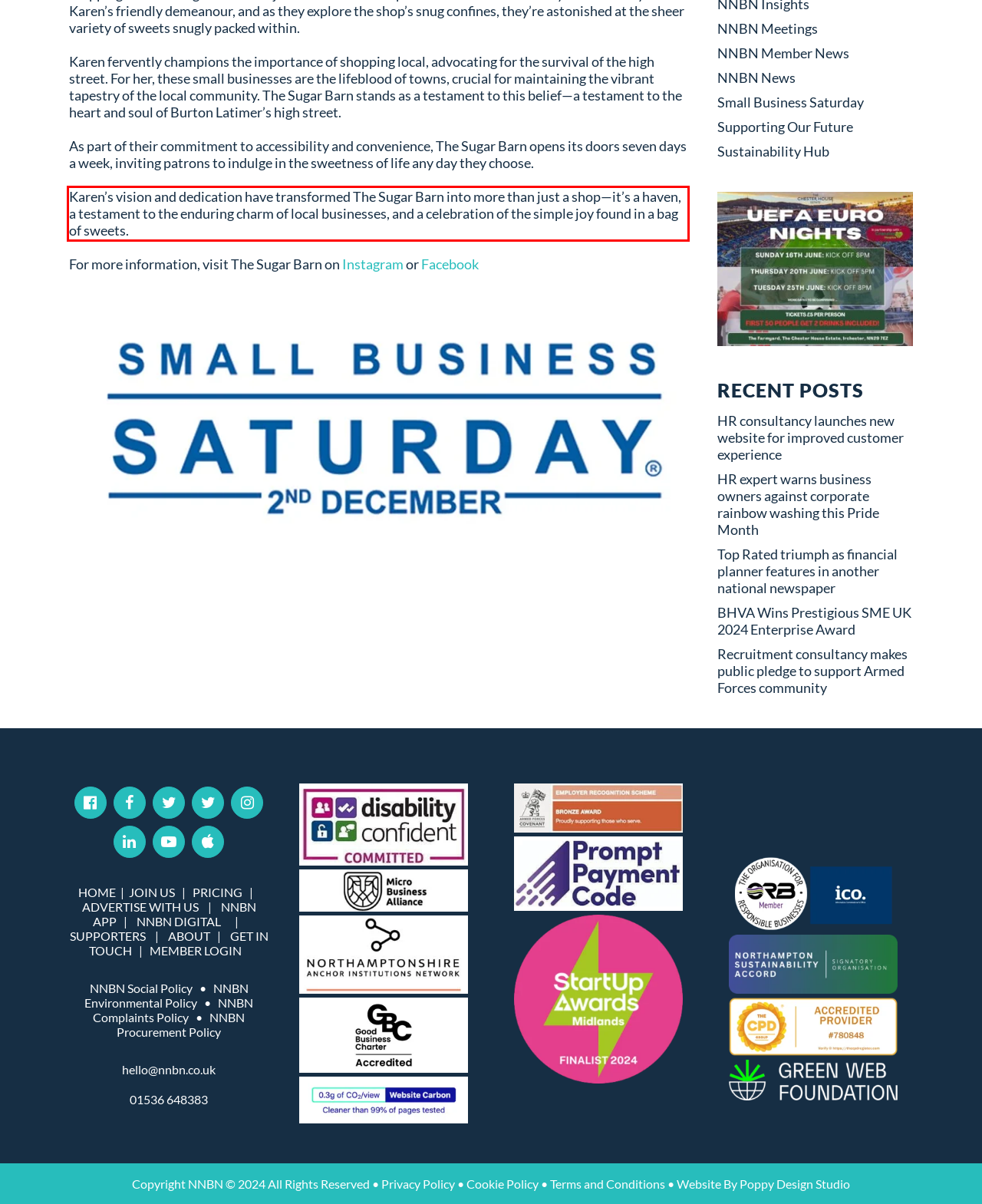Please examine the webpage screenshot and extract the text within the red bounding box using OCR.

Karen’s vision and dedication have transformed The Sugar Barn into more than just a shop—it’s a haven, a testament to the enduring charm of local businesses, and a celebration of the simple joy found in a bag of sweets.